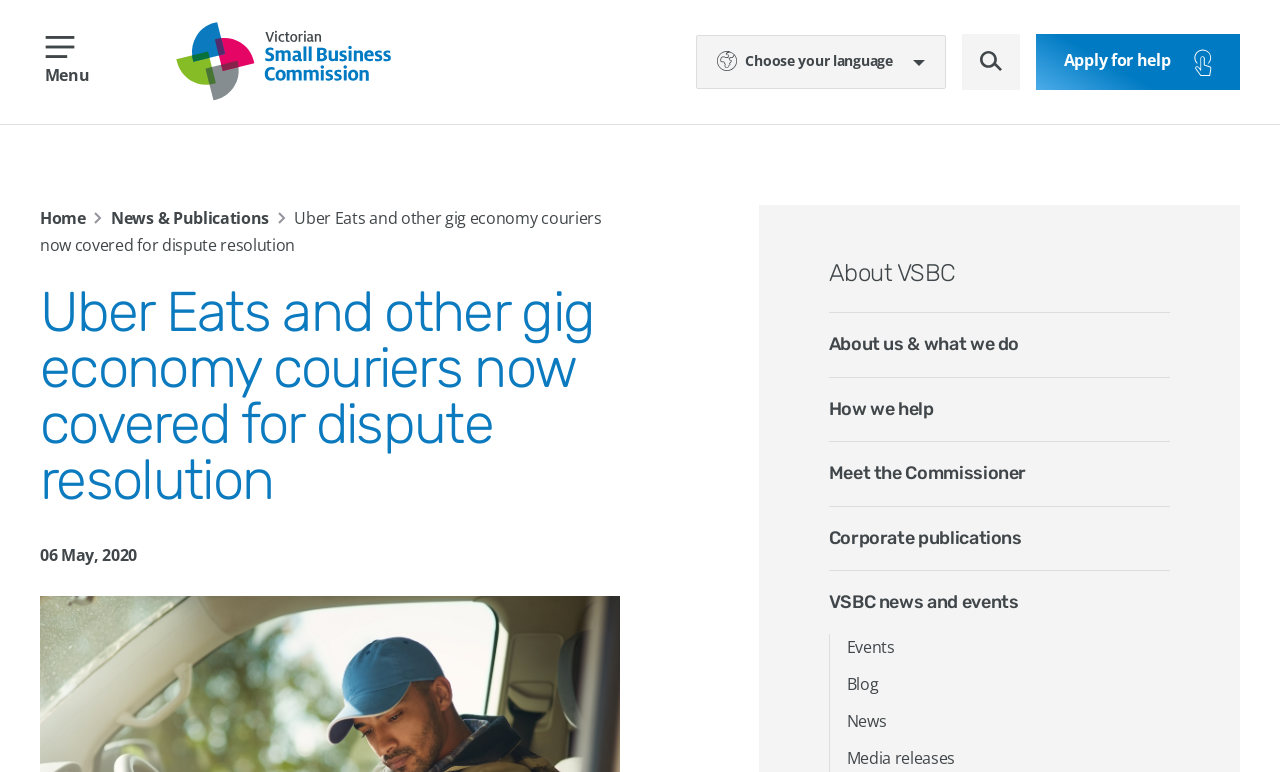Could you determine the bounding box coordinates of the clickable element to complete the instruction: "Open the menu"? Provide the coordinates as four float numbers between 0 and 1, i.e., [left, top, right, bottom].

[0.031, 0.041, 0.07, 0.119]